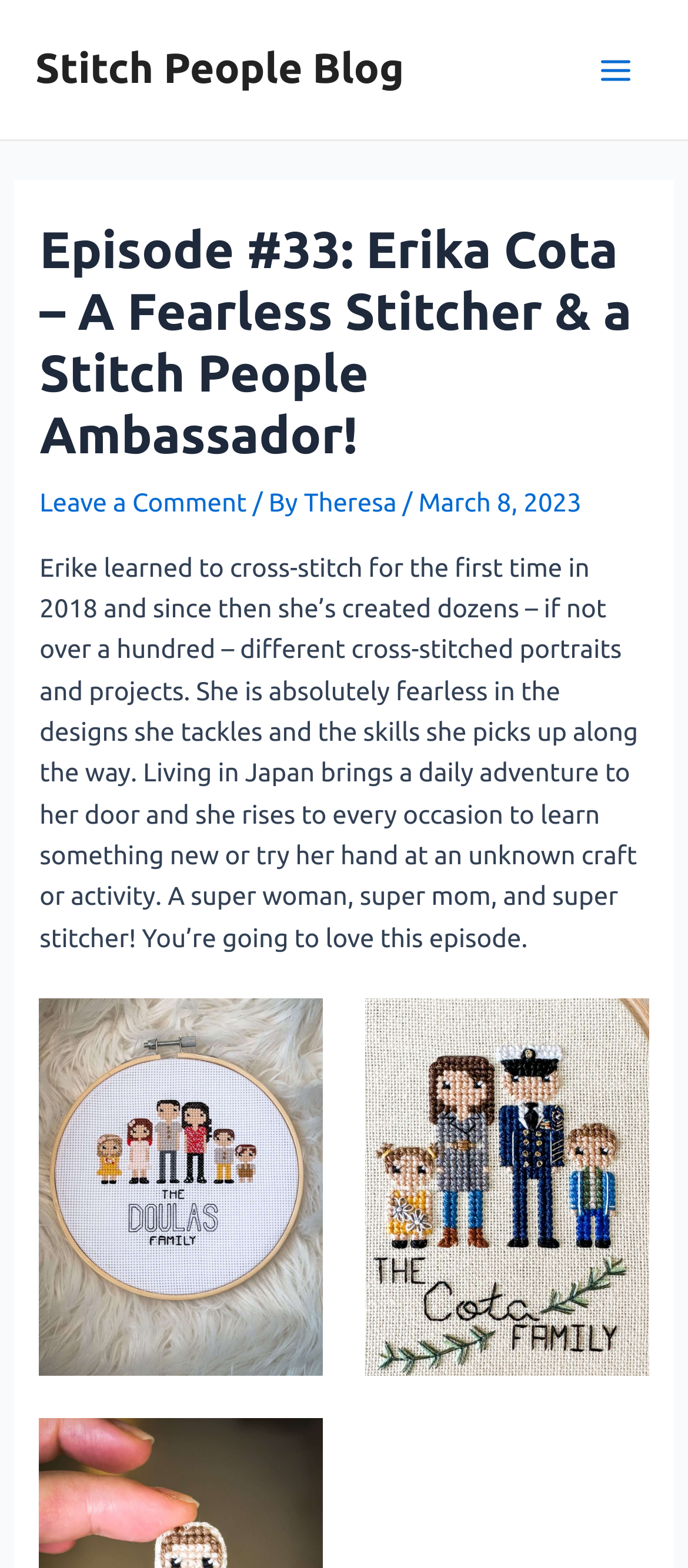Please locate and generate the primary heading on this webpage.

Episode #33: Erika Cota – A Fearless Stitcher & a Stitch People Ambassador!